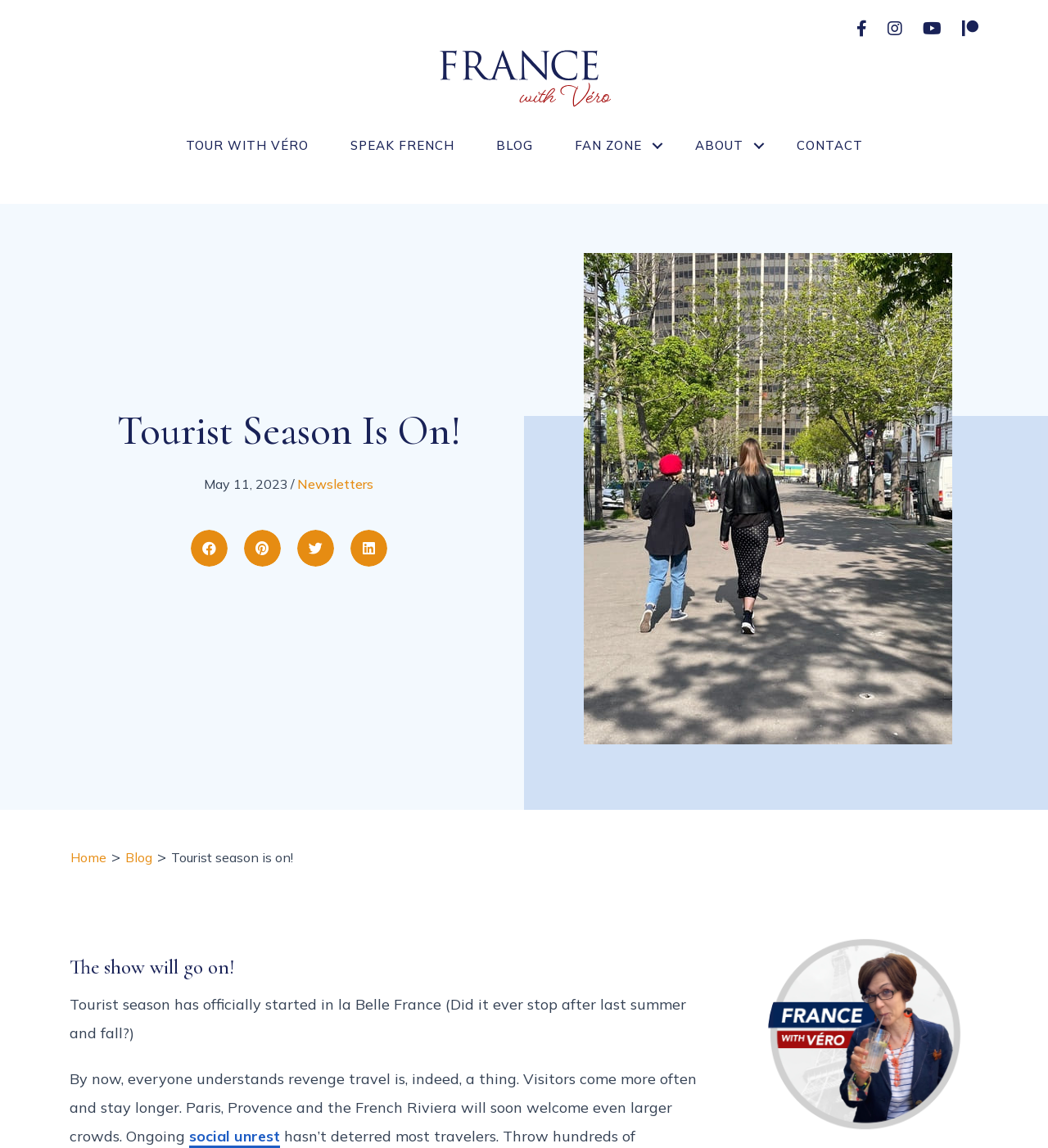Please specify the bounding box coordinates of the clickable section necessary to execute the following command: "Click on the 'TOUR WITH VÉRO' link".

[0.157, 0.111, 0.314, 0.142]